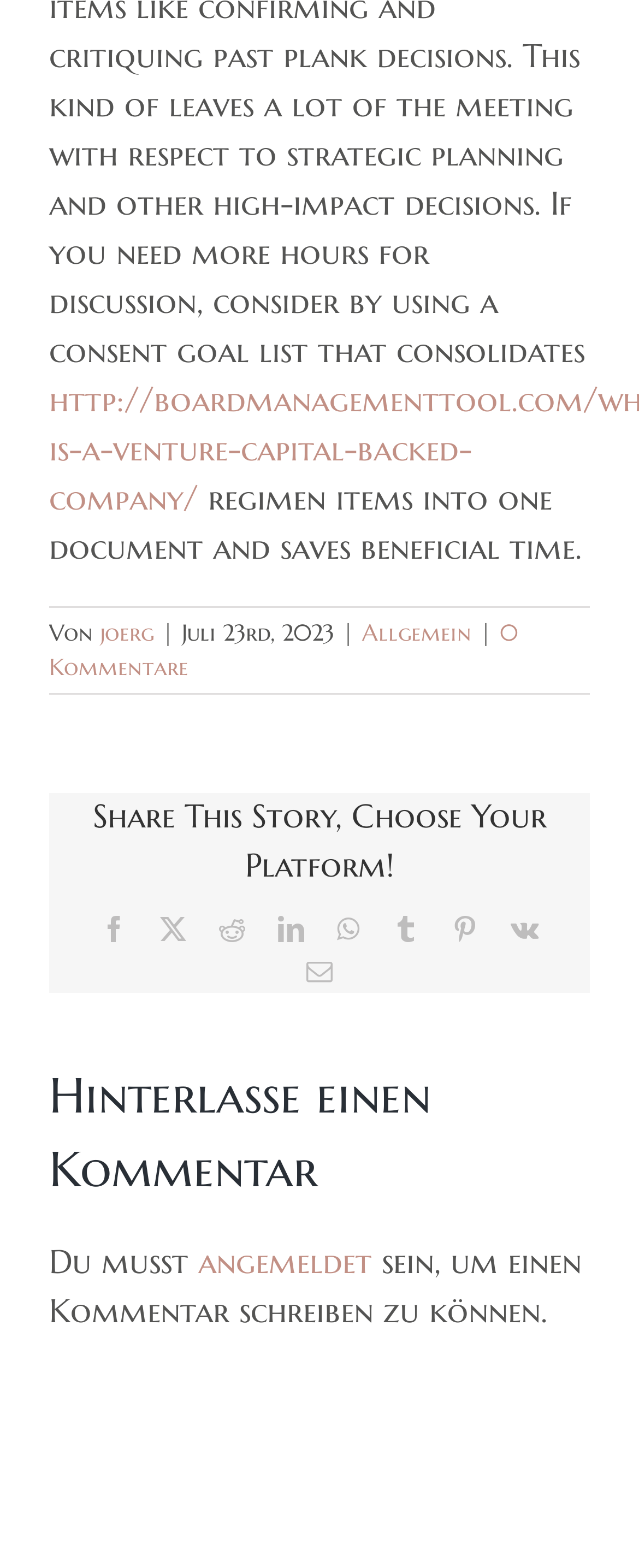Determine the bounding box coordinates of the section I need to click to execute the following instruction: "View all posts in Allgemein category". Provide the coordinates as four float numbers between 0 and 1, i.e., [left, top, right, bottom].

[0.567, 0.394, 0.738, 0.413]